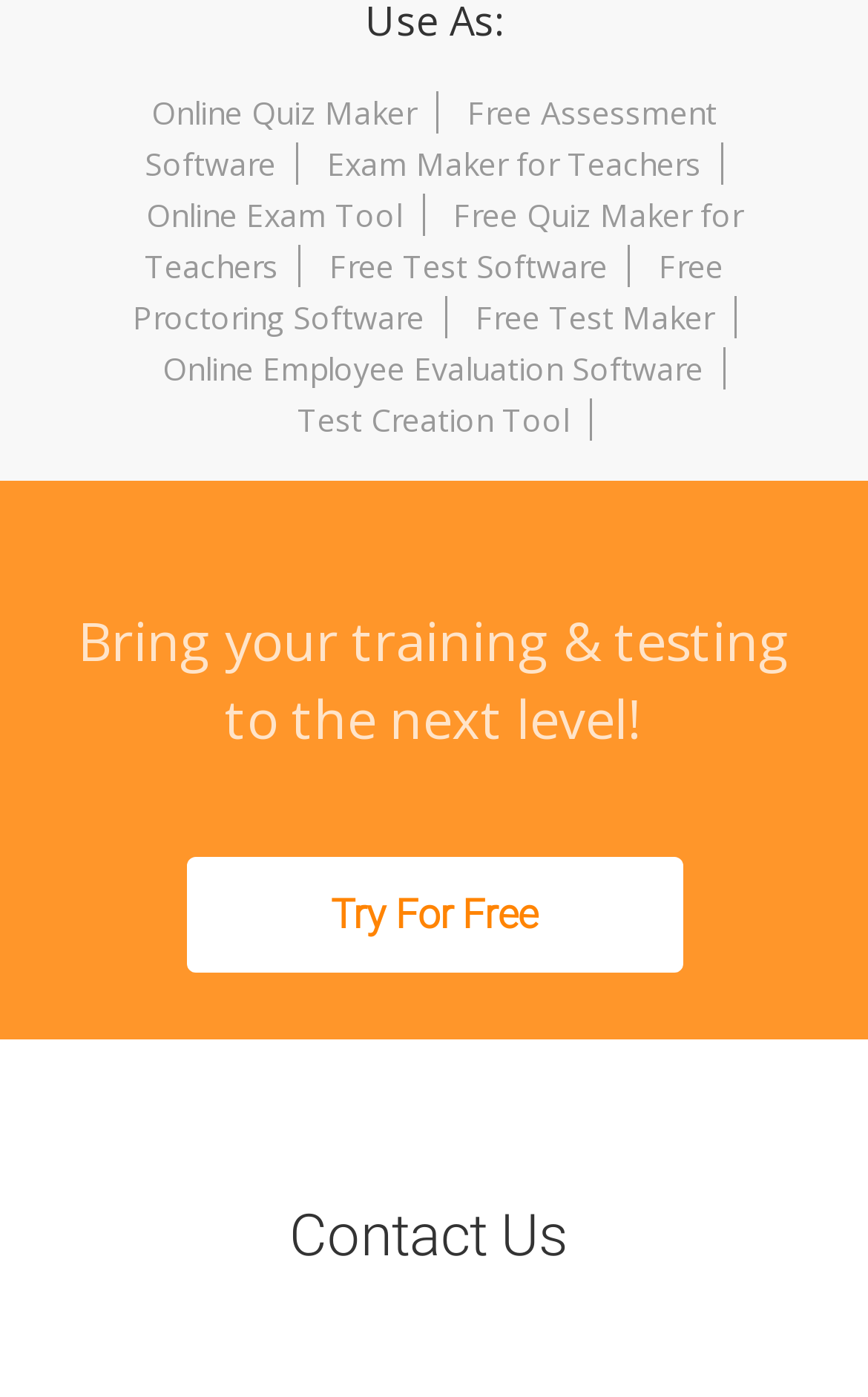Identify the bounding box coordinates for the element you need to click to achieve the following task: "Try For Free". Provide the bounding box coordinates as four float numbers between 0 and 1, in the form [left, top, right, bottom].

[0.038, 0.613, 0.962, 0.696]